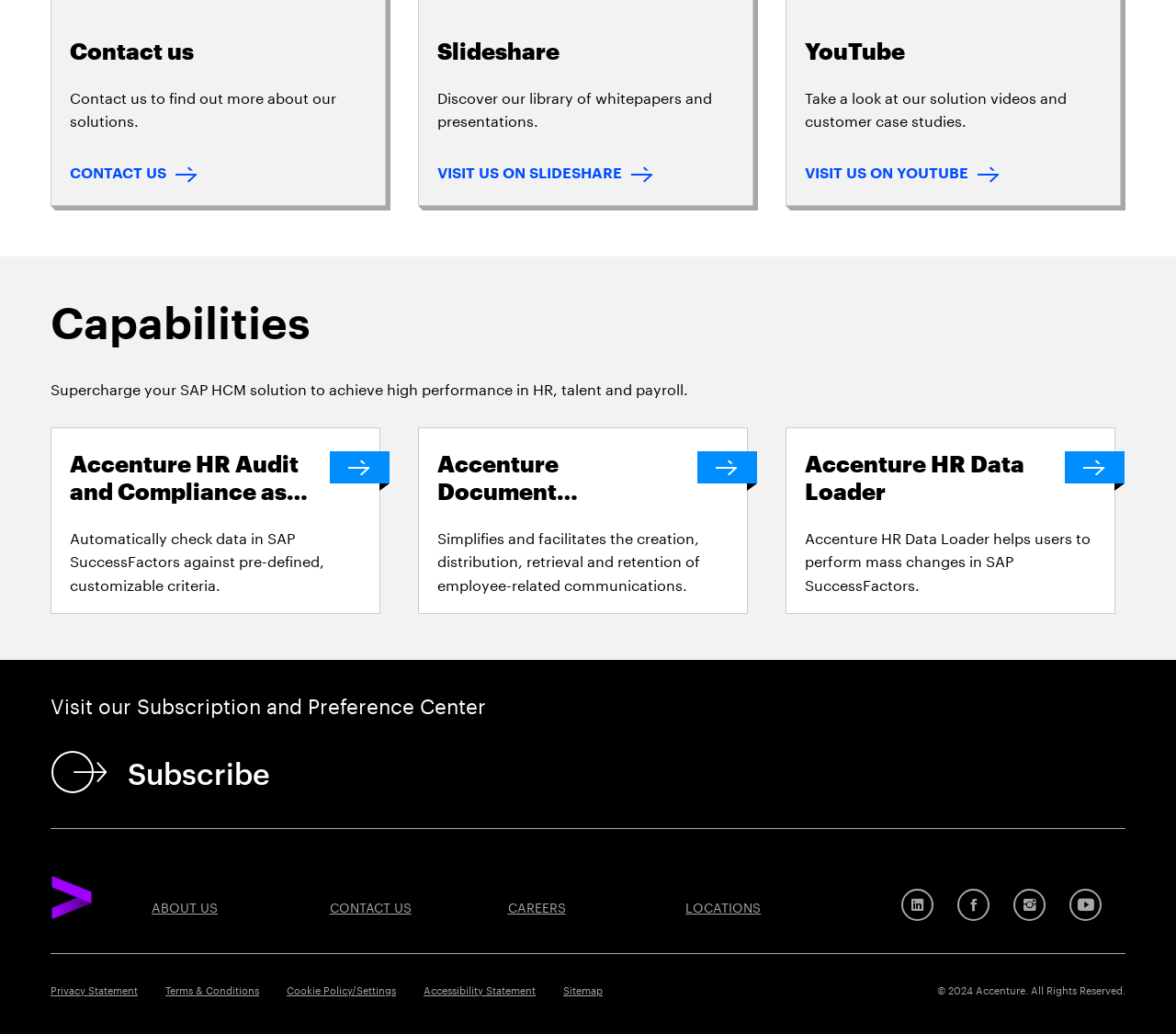Determine the bounding box coordinates for the UI element with the following description: "aria-label="LinkedIn"". The coordinates should be four float numbers between 0 and 1, represented as [left, top, right, bottom].

[0.766, 0.859, 0.794, 0.89]